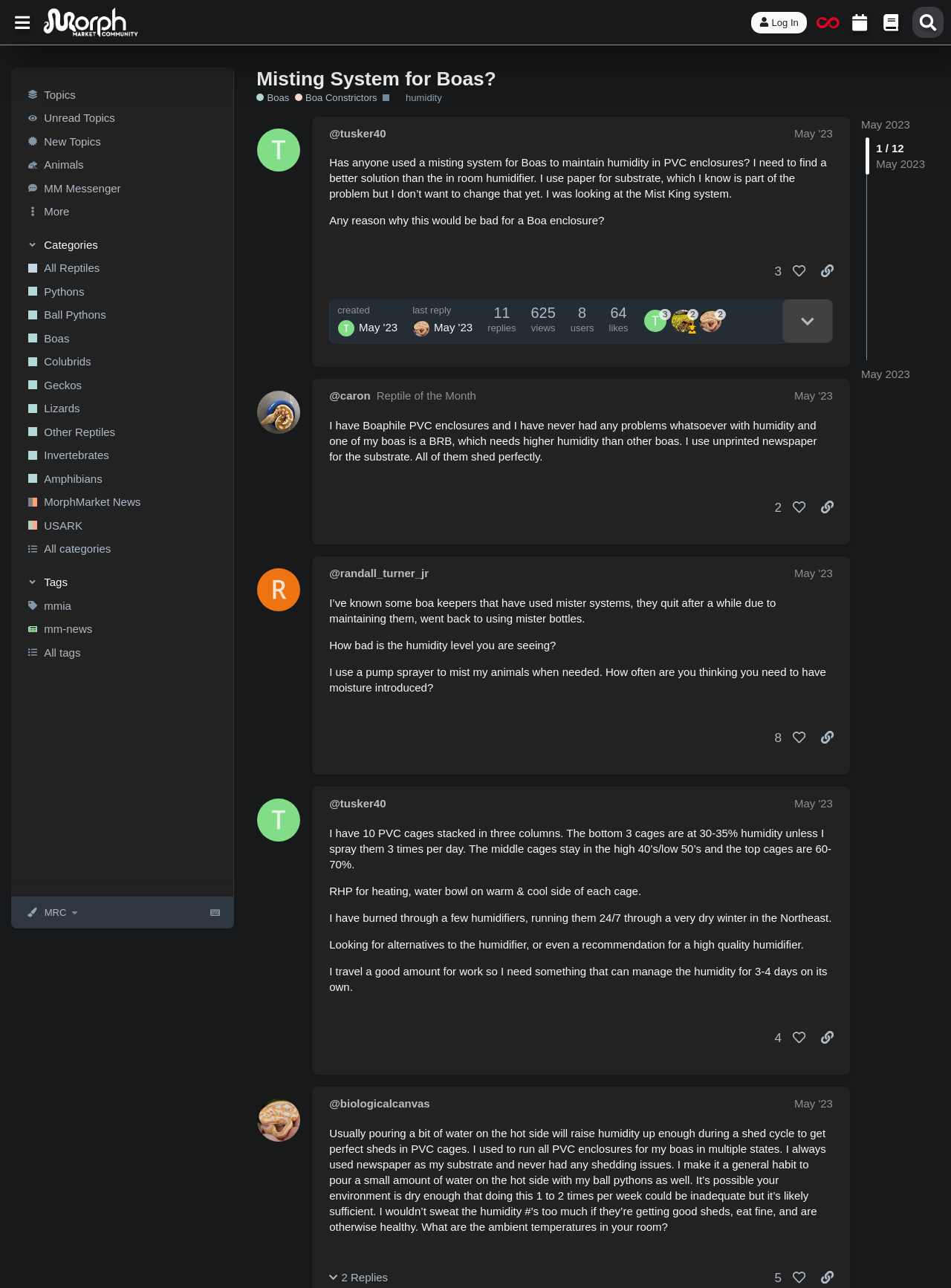Based on the element description All Reptiles, identify the bounding box of the UI element in the given webpage screenshot. The coordinates should be in the format (top-left x, top-left y, bottom-right x, bottom-right y) and must be between 0 and 1.

[0.012, 0.199, 0.245, 0.217]